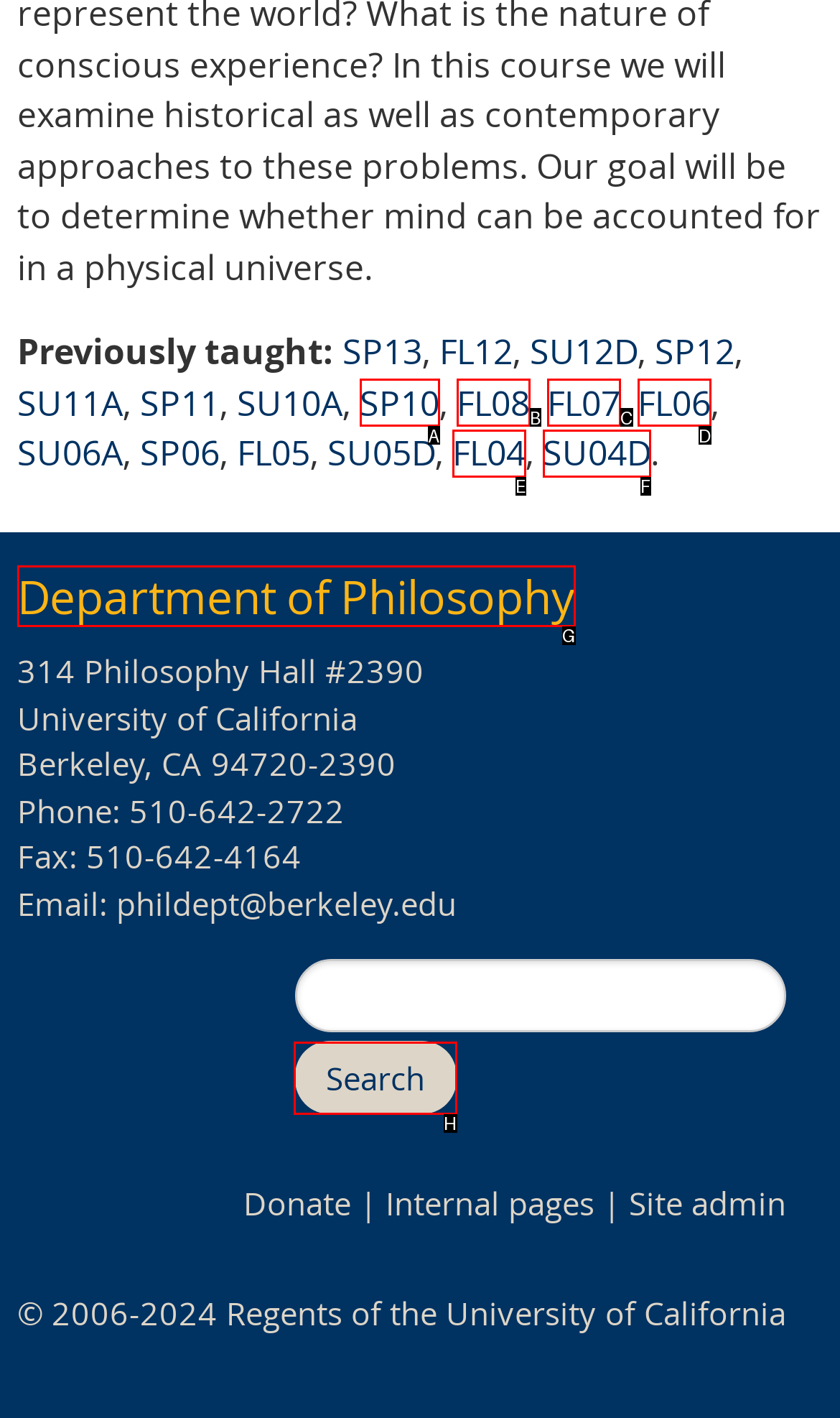Identify which HTML element should be clicked to fulfill this instruction: Go to Publications Reply with the correct option's letter.

None